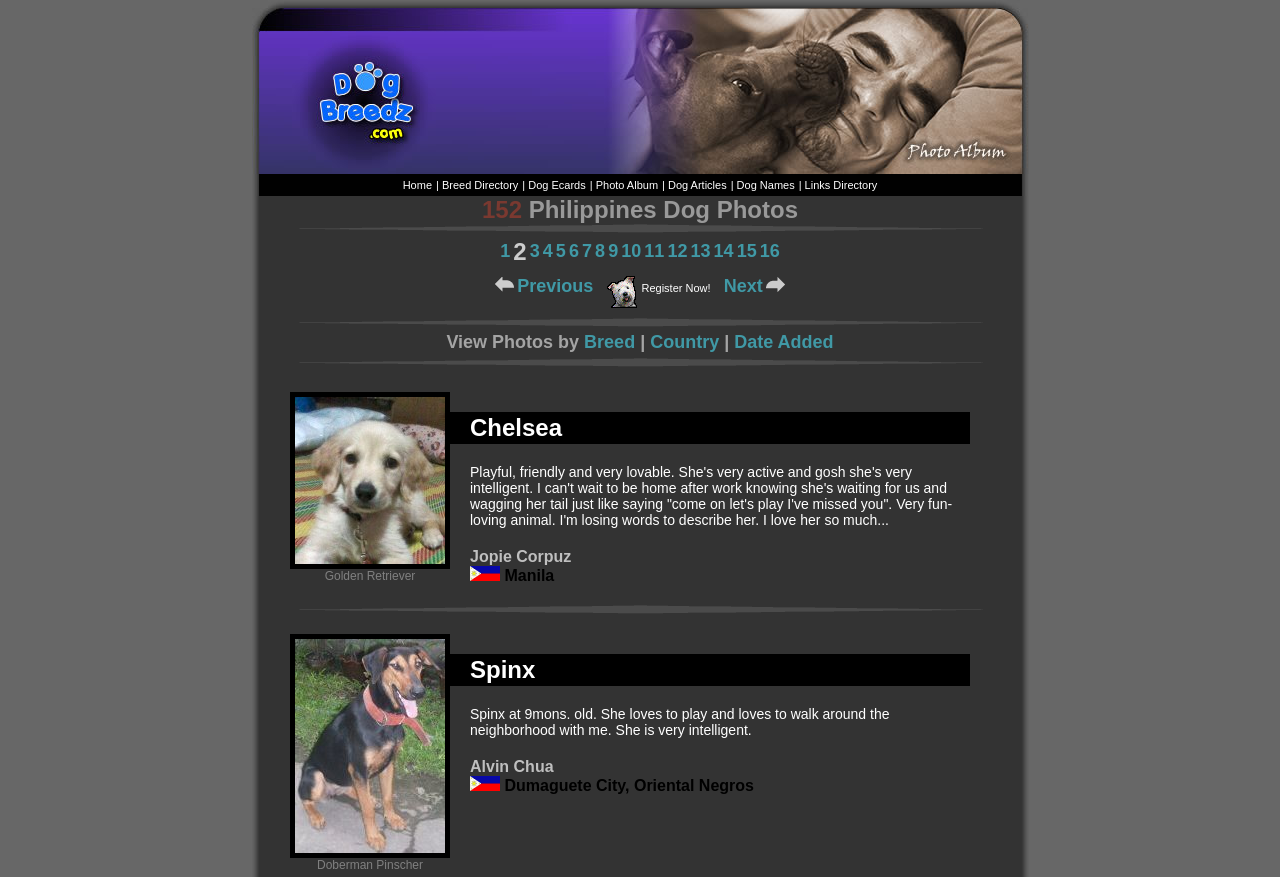Please give the bounding box coordinates of the area that should be clicked to fulfill the following instruction: "View dog photos by Country". The coordinates should be in the format of four float numbers from 0 to 1, i.e., [left, top, right, bottom].

[0.508, 0.379, 0.562, 0.401]